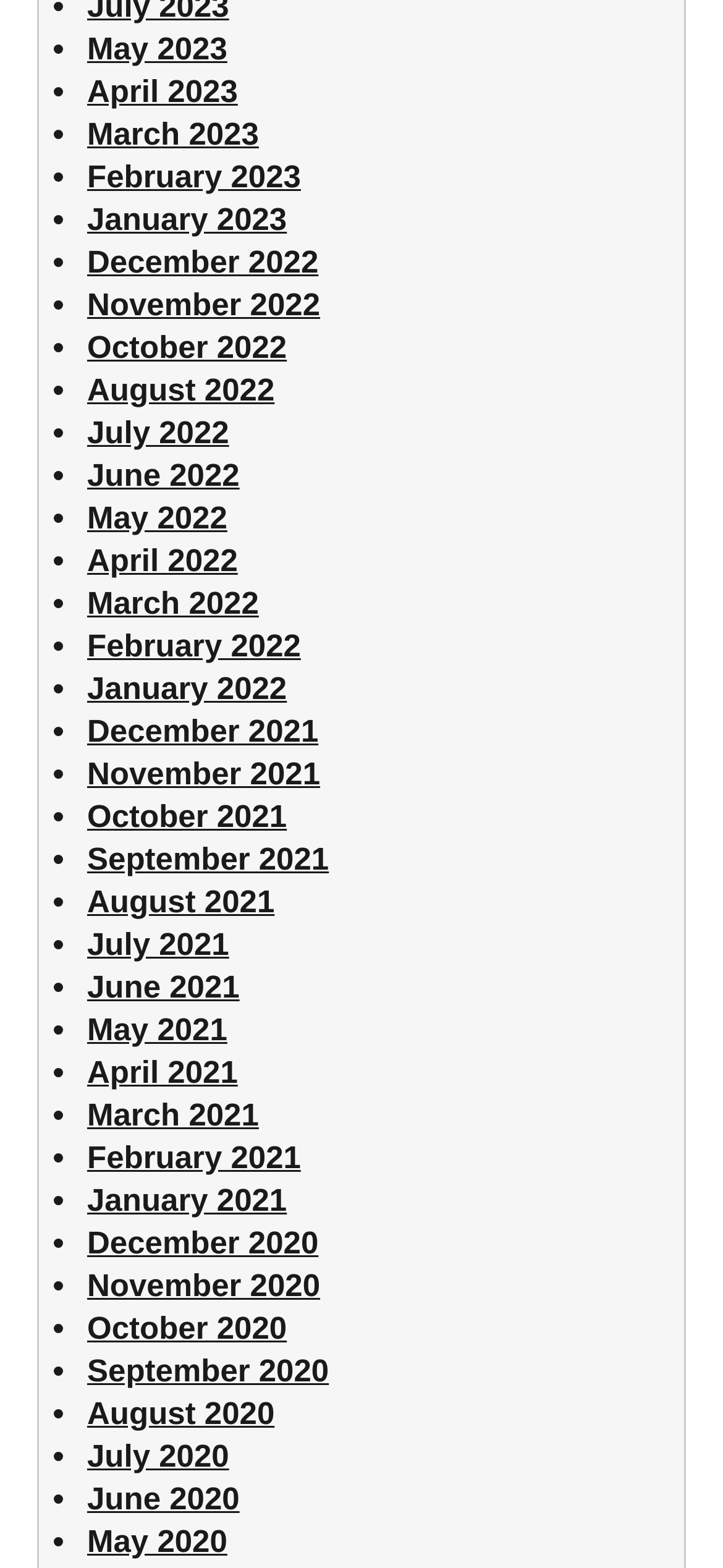Pinpoint the bounding box coordinates of the element to be clicked to execute the instruction: "View May 2023".

[0.121, 0.02, 0.314, 0.042]